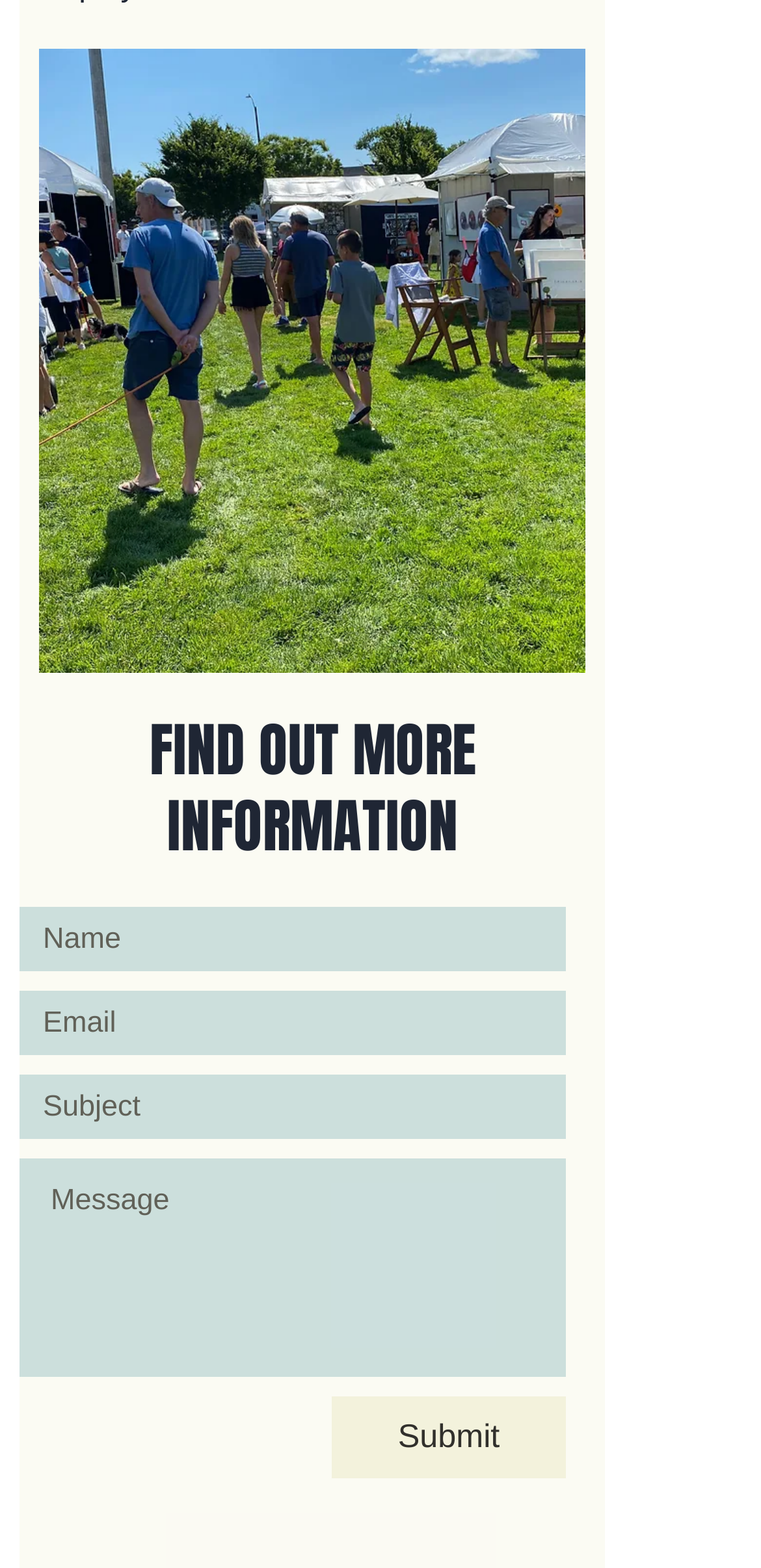What is the heading above the form?
Give a one-word or short-phrase answer derived from the screenshot.

FIND OUT MORE INFORMATION